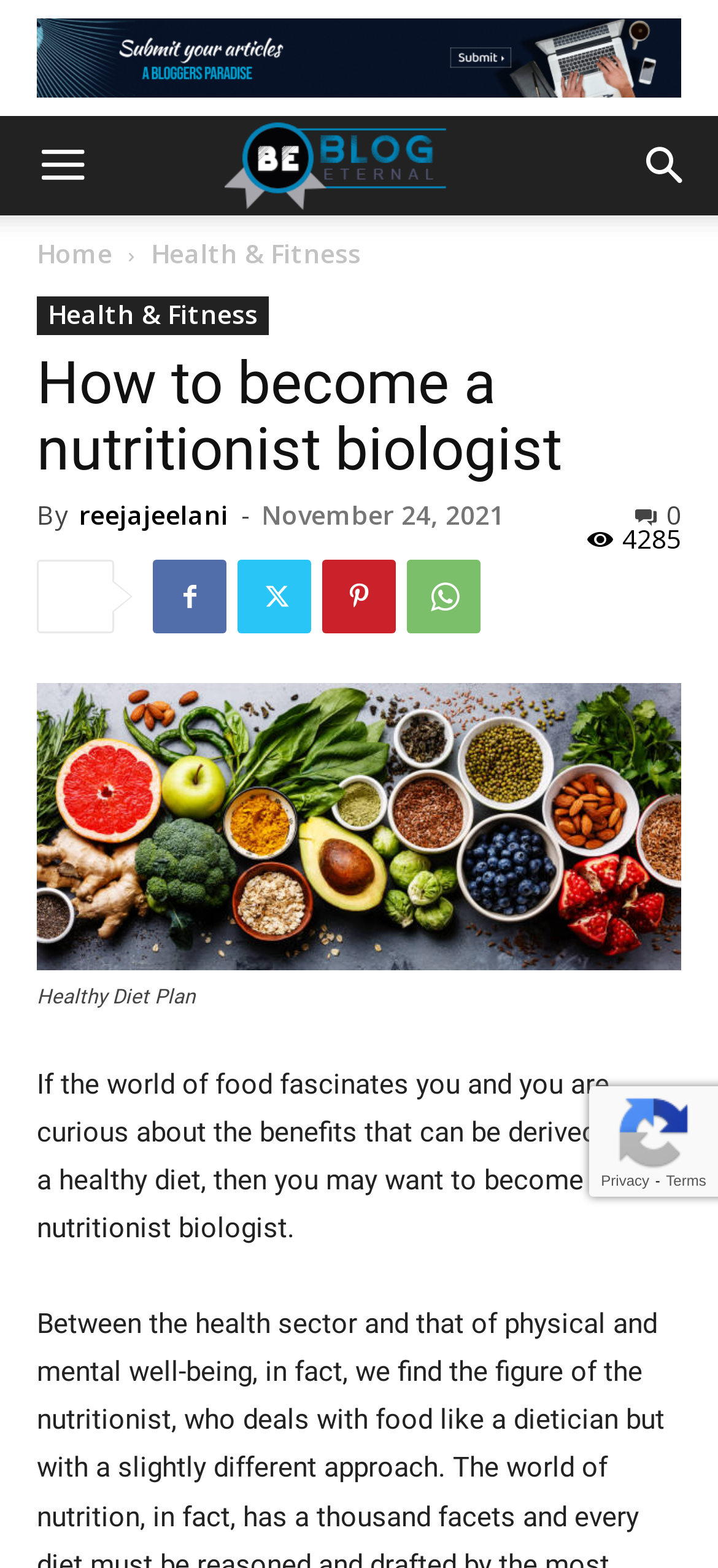Please provide a one-word or phrase answer to the question: 
What is the author of the current article?

reejajeelani